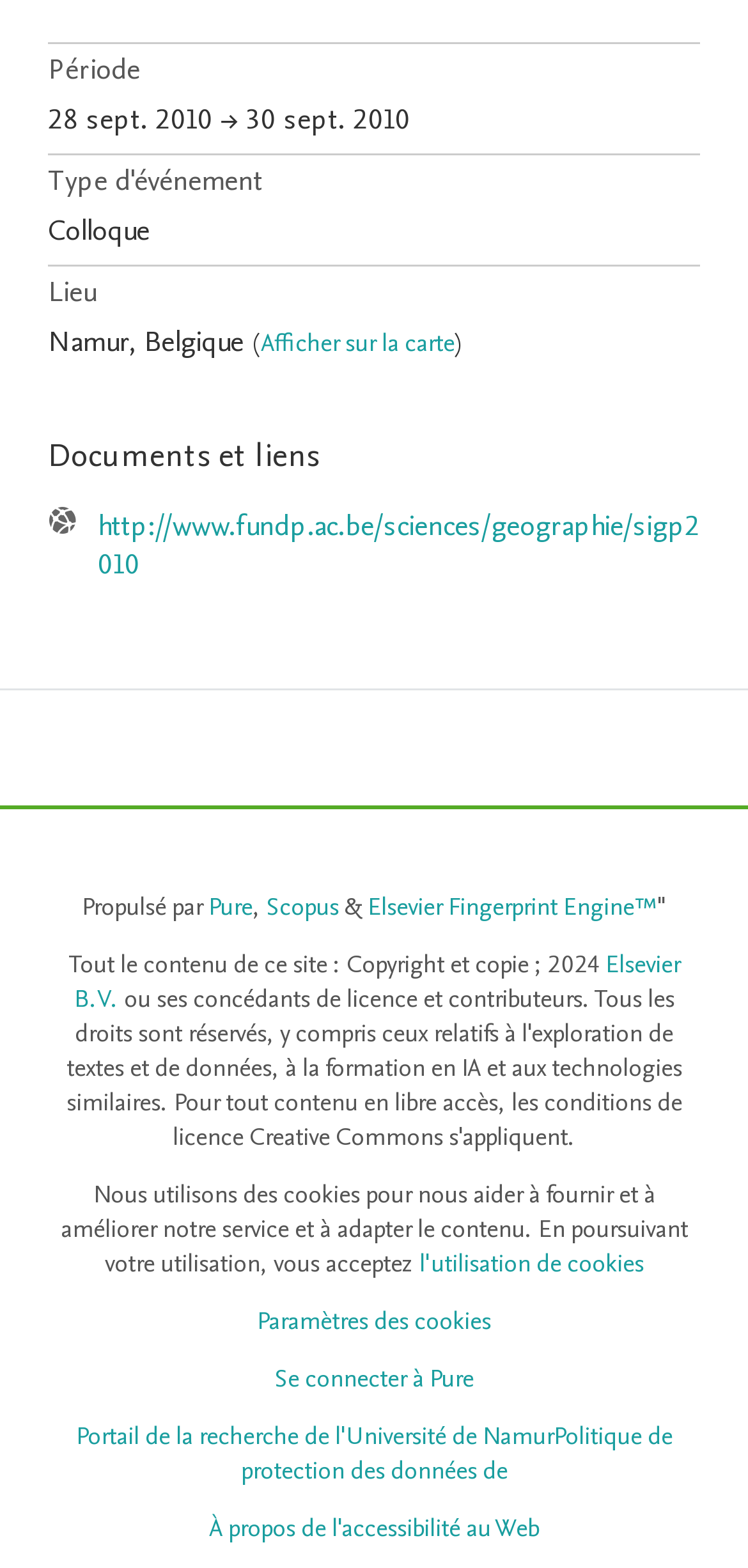Please find the bounding box coordinates of the section that needs to be clicked to achieve this instruction: "View event details".

[0.064, 0.06, 0.637, 0.092]